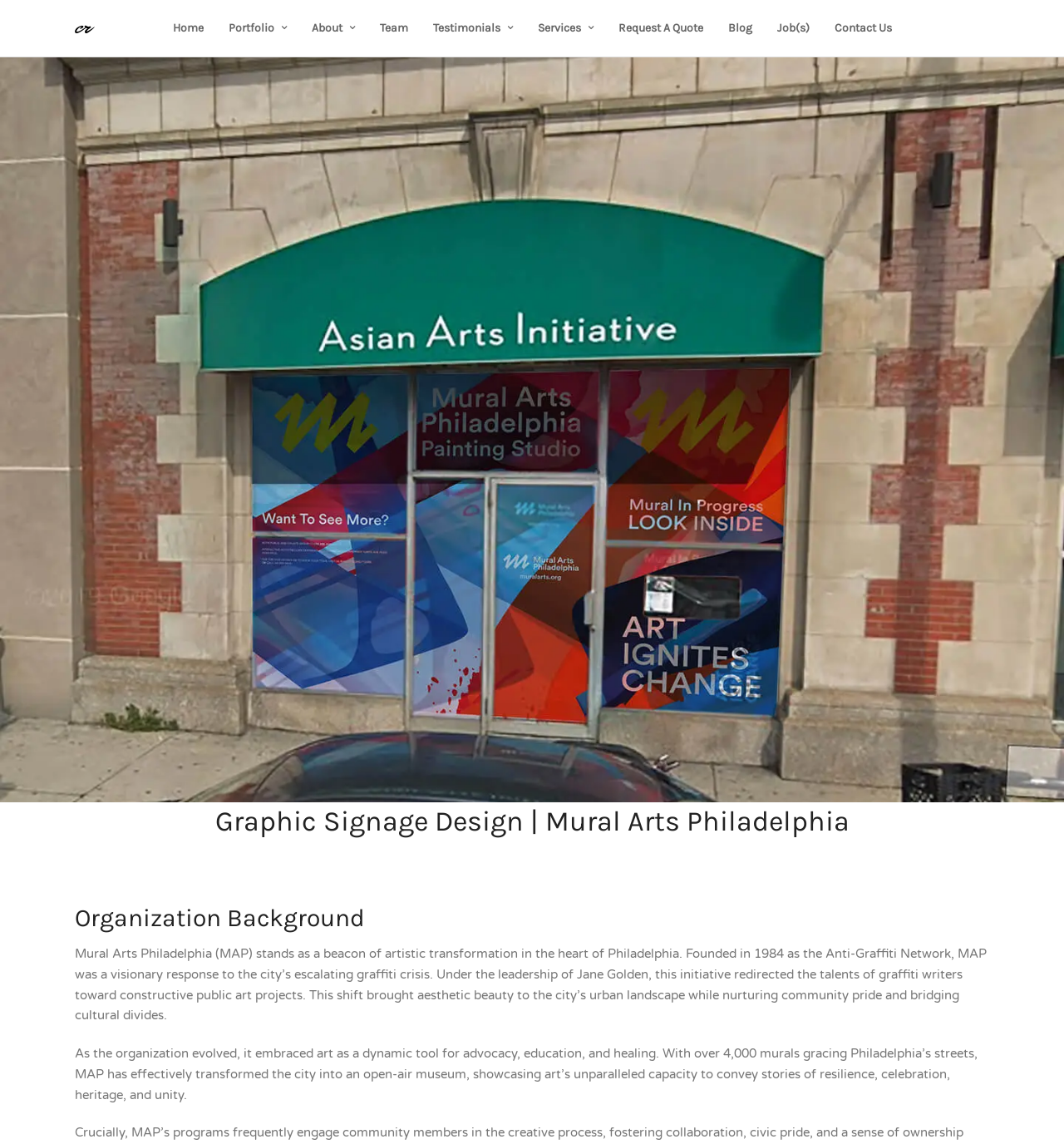Please identify the bounding box coordinates of the element's region that needs to be clicked to fulfill the following instruction: "Click the Request A Quote link". The bounding box coordinates should consist of four float numbers between 0 and 1, i.e., [left, top, right, bottom].

[0.571, 0.0, 0.671, 0.049]